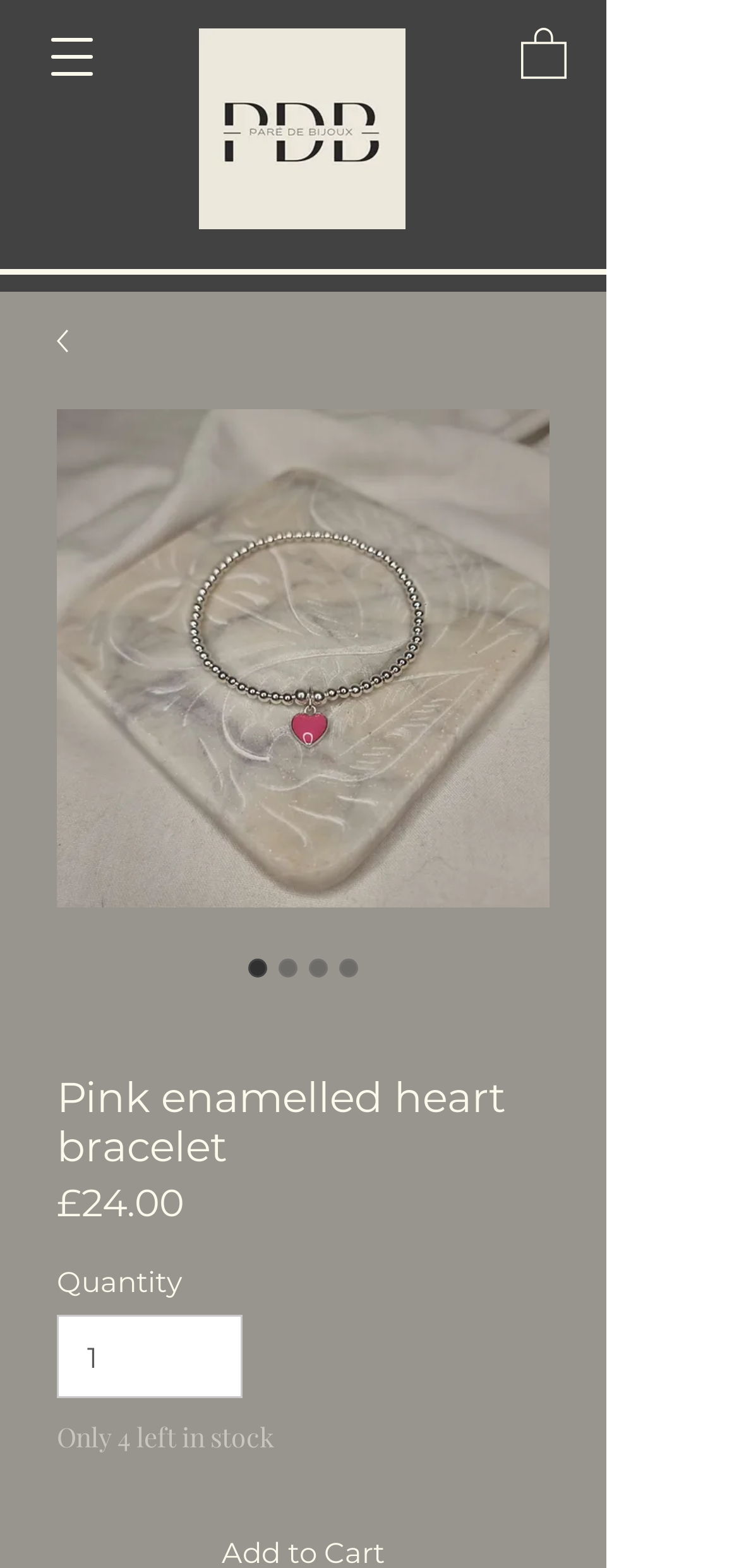What is the main image on the webpage?
Examine the image closely and answer the question with as much detail as possible.

I found the main image on the webpage by looking at the largest image on the page, which is an image of a pink enamelled heart bracelet.